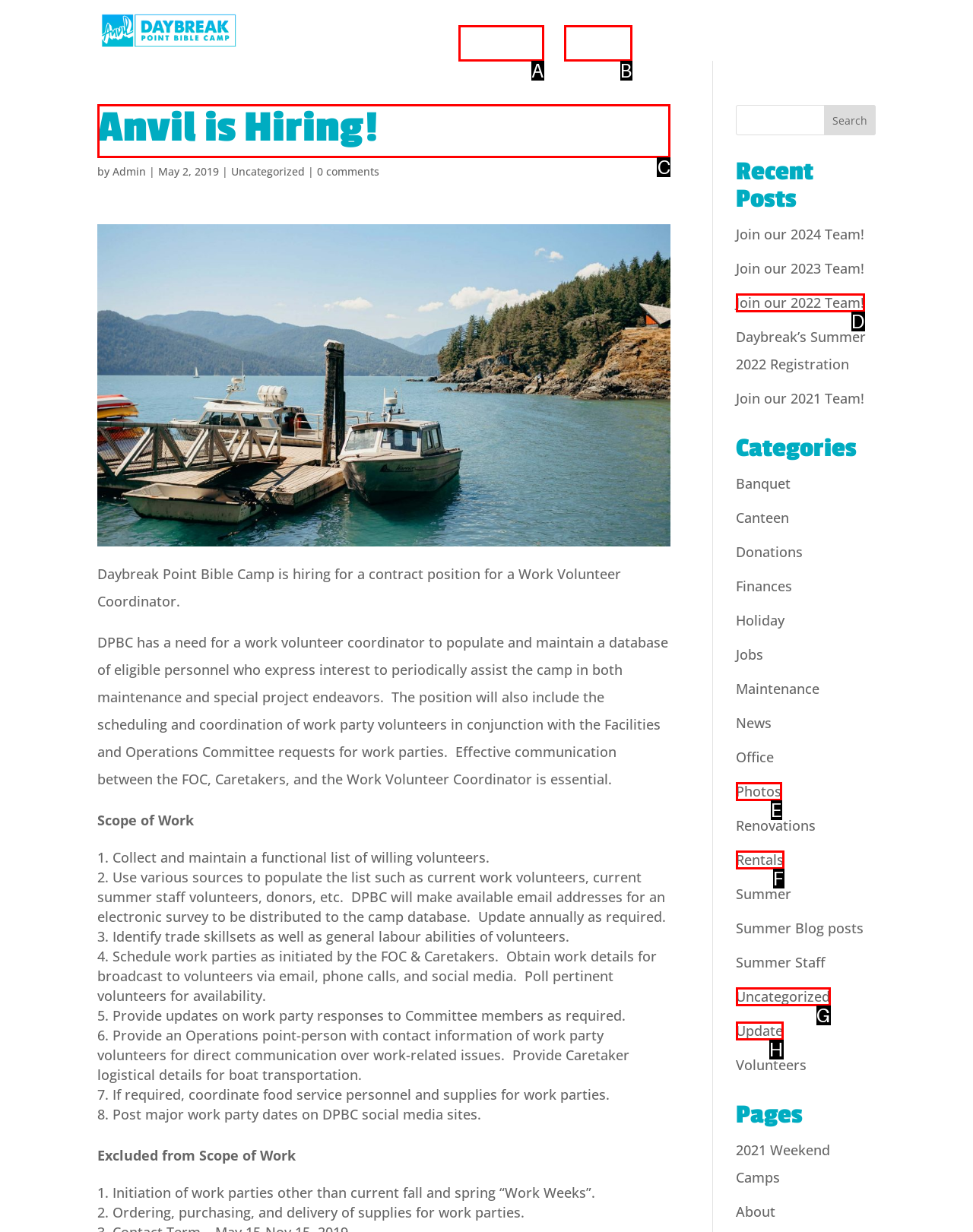Determine which option should be clicked to carry out this task: Read about Anvil is Hiring
State the letter of the correct choice from the provided options.

C